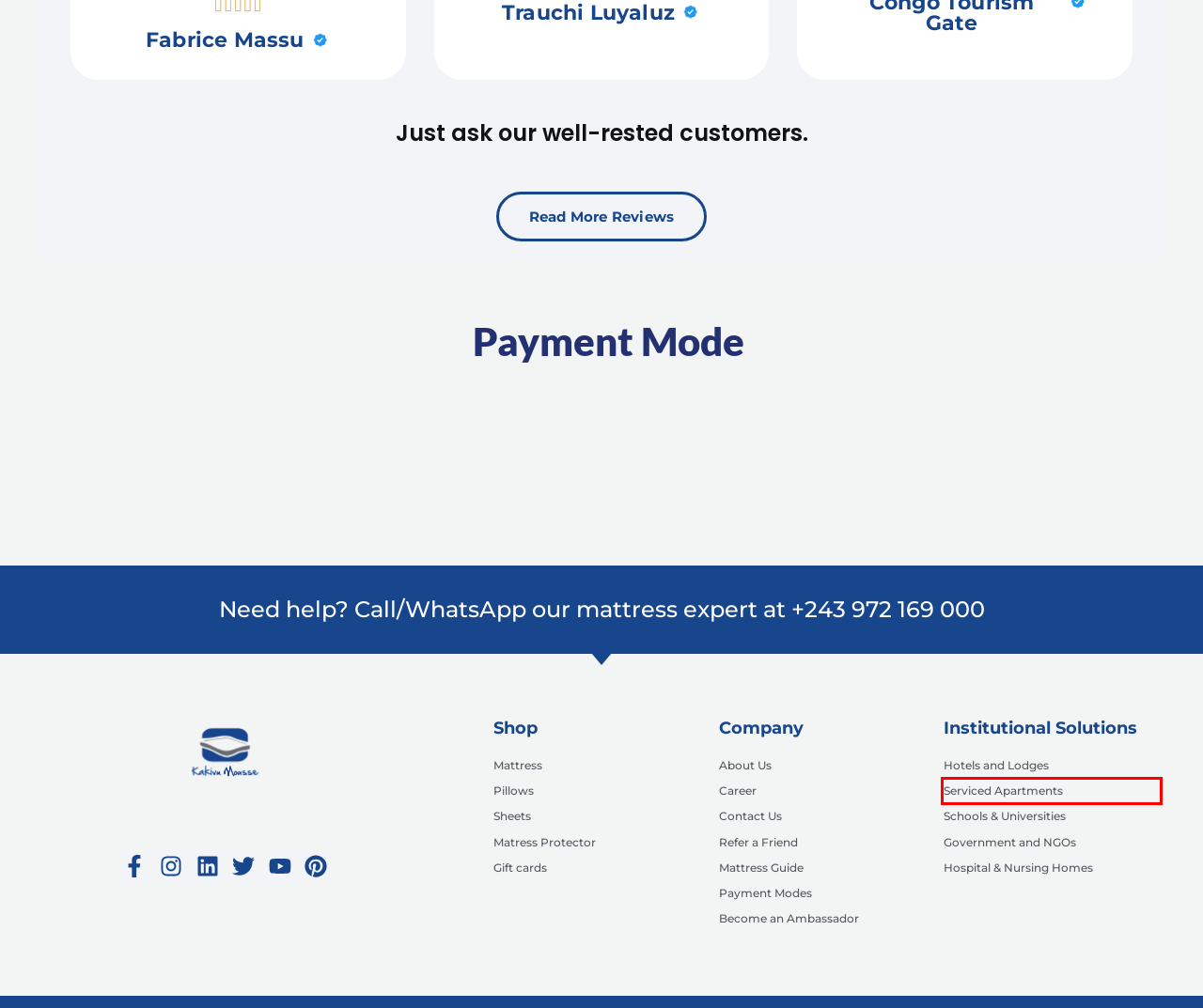Given a screenshot of a webpage with a red bounding box around an element, choose the most appropriate webpage description for the new page displayed after clicking the element within the bounding box. Here are the candidates:
A. Mattress Guide - Kakivu Mousse
B. Hotels and Lodges - Kakivu Mousse
C. Schools & Universities - Kakivu Mousse
D. Hospital & Nursing Homes - Kakivu Mousse
E. Government and NGOs - Kakivu Mousse
F. Career - Kakivu Mousse
G. Serviced Apartments - Kakivu Mousse
H. Become an Ambassador - Kakivu Mousse

G